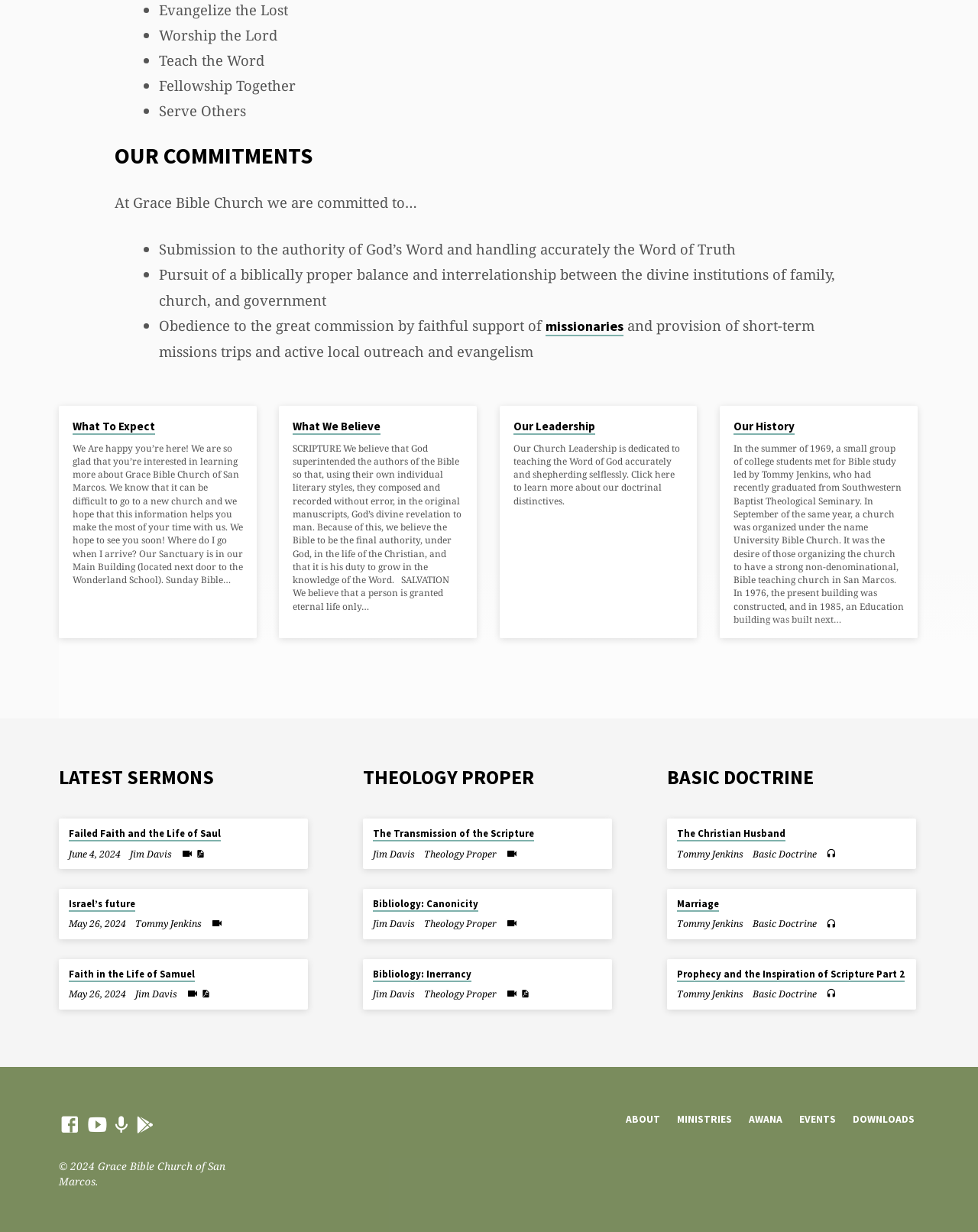Using the information from the screenshot, answer the following question thoroughly:
What is the name of the church?

I found the name of the church by looking at the content of the webpage, specifically the heading 'OUR COMMITMENTS' and the surrounding text, which mentions 'At Grace Bible Church we are committed to…'.